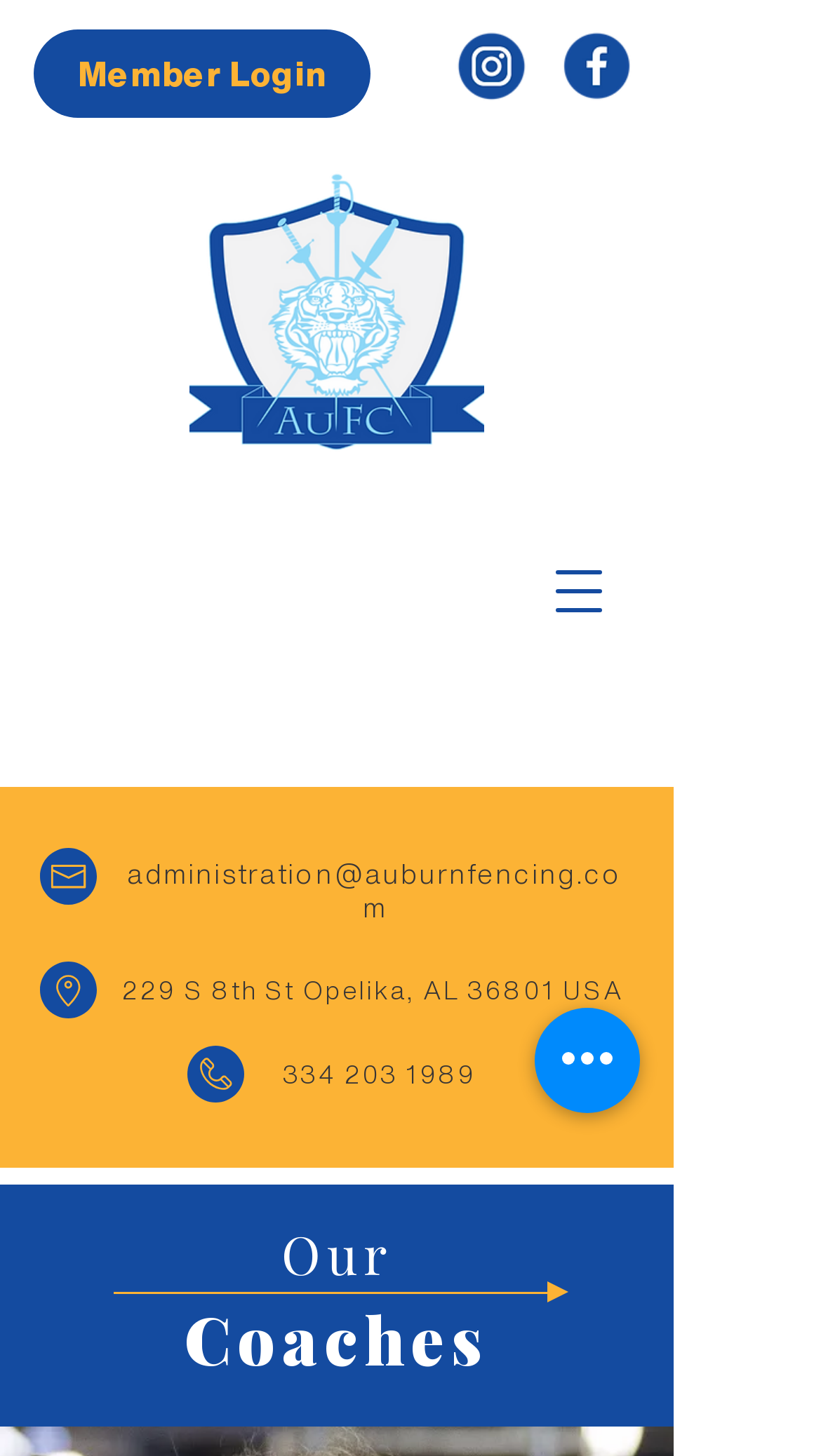Please study the image and answer the question comprehensively:
What is the phone number of Auburn Fencing Club?

I found the phone number by looking at the link element with the bounding box coordinates [0.343, 0.728, 0.58, 0.747], which contains the phone number.